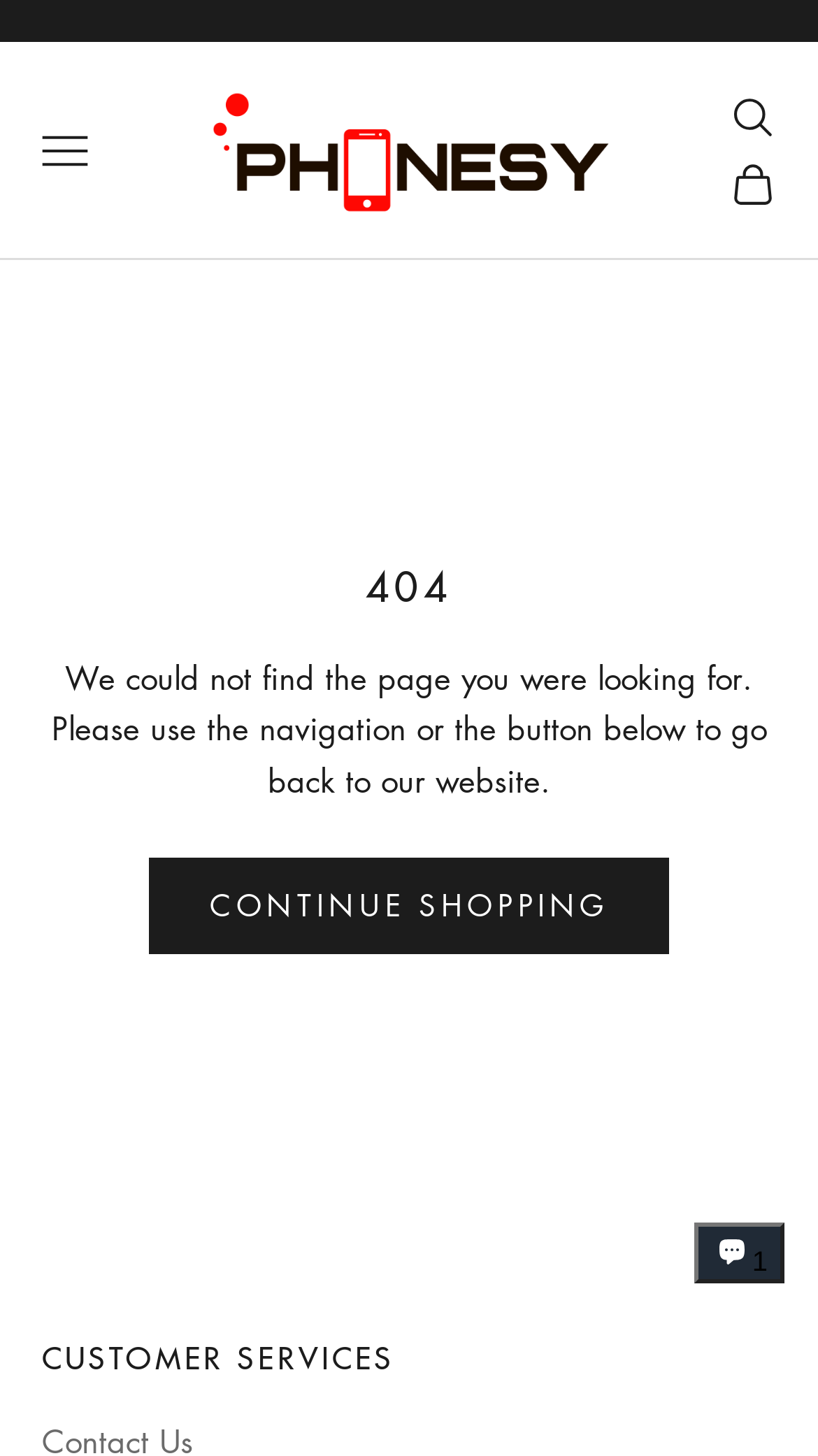Answer the question with a single word or phrase: 
What is the error message on this page?

404 Not Found